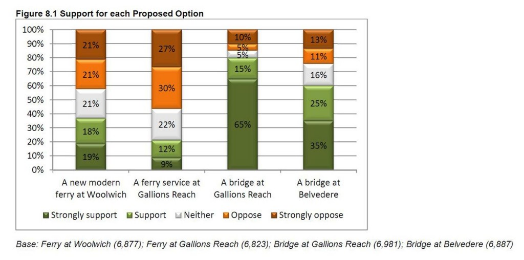What percentage of respondents strongly oppose the bridge at Belvedere?
Refer to the image and offer an in-depth and detailed answer to the question.

The chart shows that 35% of respondents strongly oppose the bridge at Belvedere, indicating a significant level of opposition towards this option.